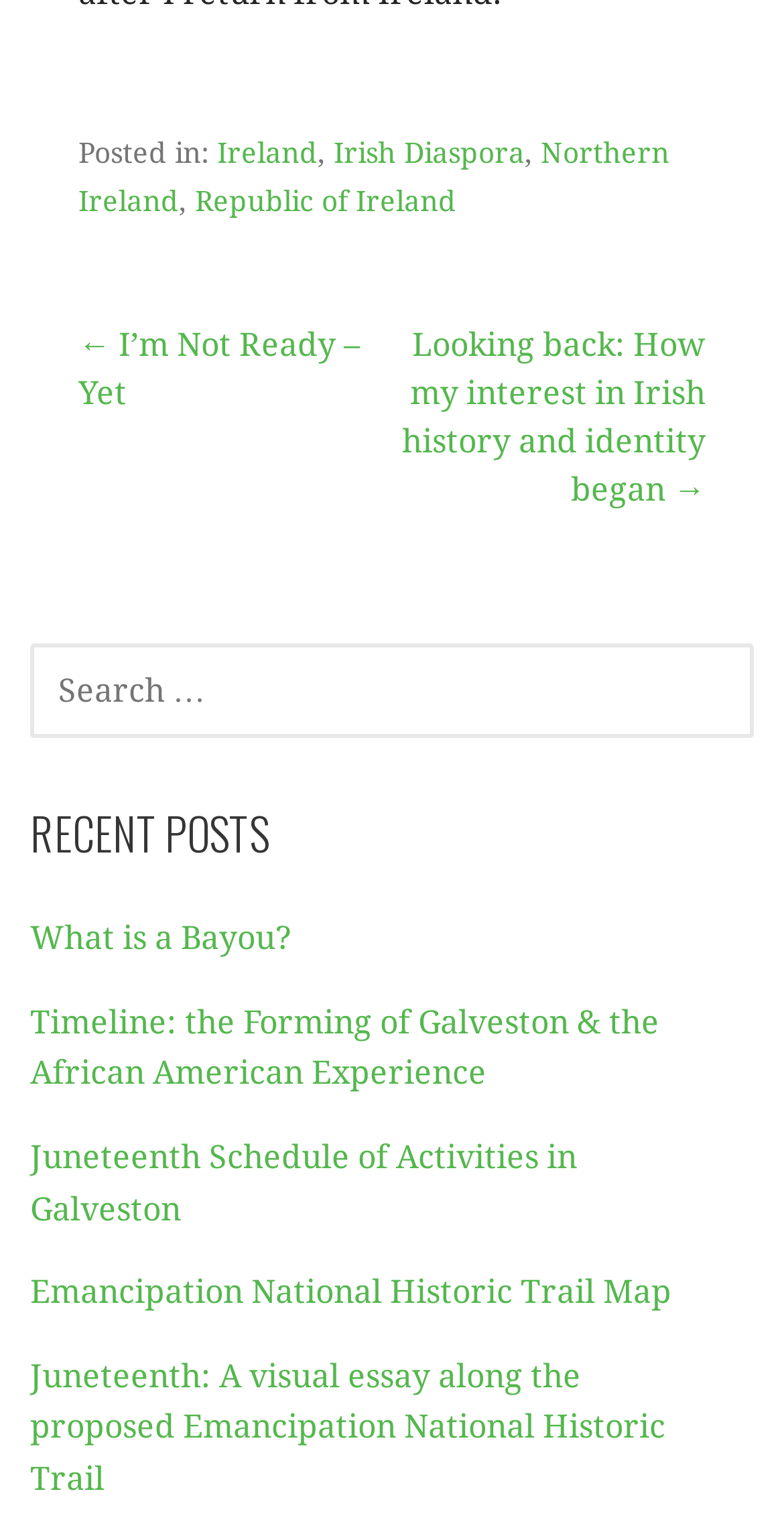Use one word or a short phrase to answer the question provided: 
What is the category of the post?

Ireland